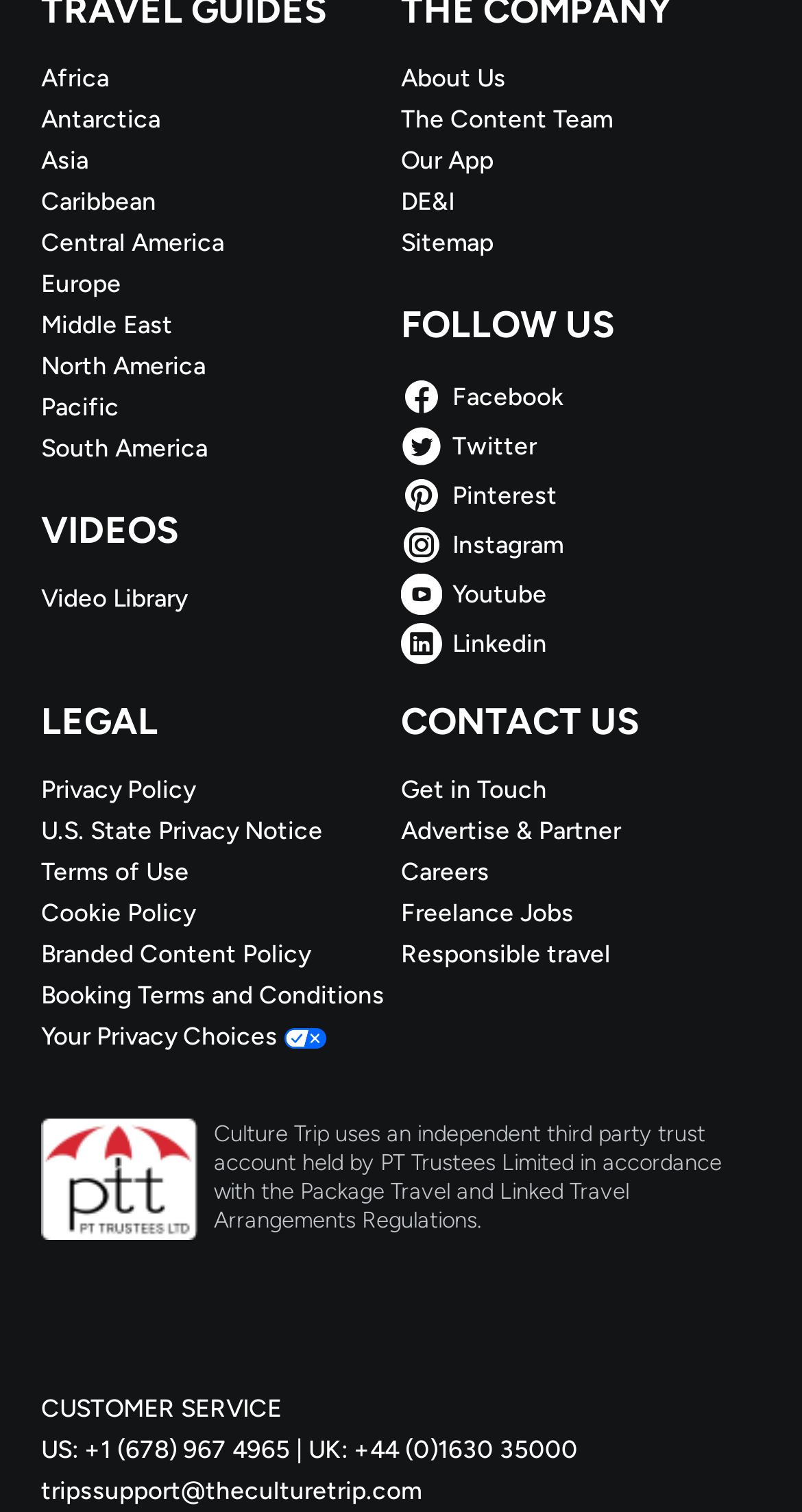Find the bounding box of the web element that fits this description: "Youtube".

[0.5, 0.379, 0.949, 0.406]